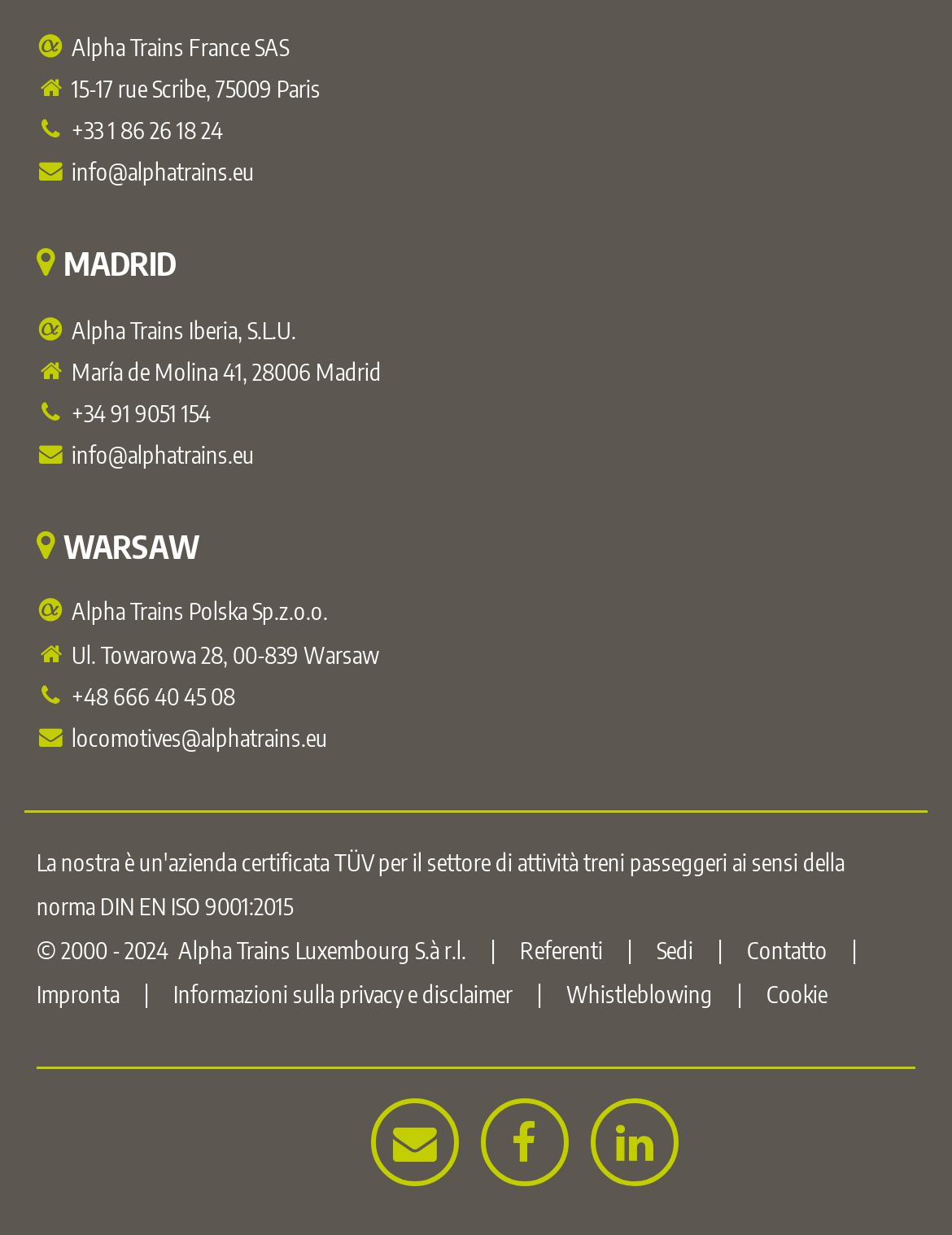Please specify the bounding box coordinates of the clickable section necessary to execute the following command: "Click the Facebook link".

[0.505, 0.917, 0.597, 0.947]